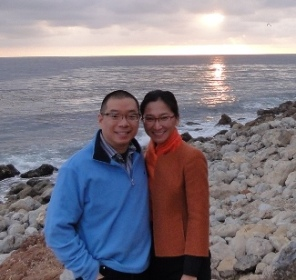Describe the image with as much detail as possible.

In this picturesque photo, Dr. Calvin Lee and Dr. Tammy Wu stand together by the ocean during a vacation, exuding warmth and camaraderie. The tranquil backdrop features a serene seascape under a cloudy sky, with the sun setting on the horizon, casting a gentle glow across the water. Dr. Lee is dressed in a light blue sweater, smiling at the camera, while Dr. Wu complements him in a vibrant orange jacket. This moment captures their strong professional bond and personal friendship, even during leisure time, as they remain committed to their work in the field of plastic surgery, ready to address any urgent patient needs through cell phone communication. The image reflects a blend of professionalism and personal connection, depicting the dedicated duo who are both available for their patients’ needs, illustrating their dedication beyond the clinical setting.